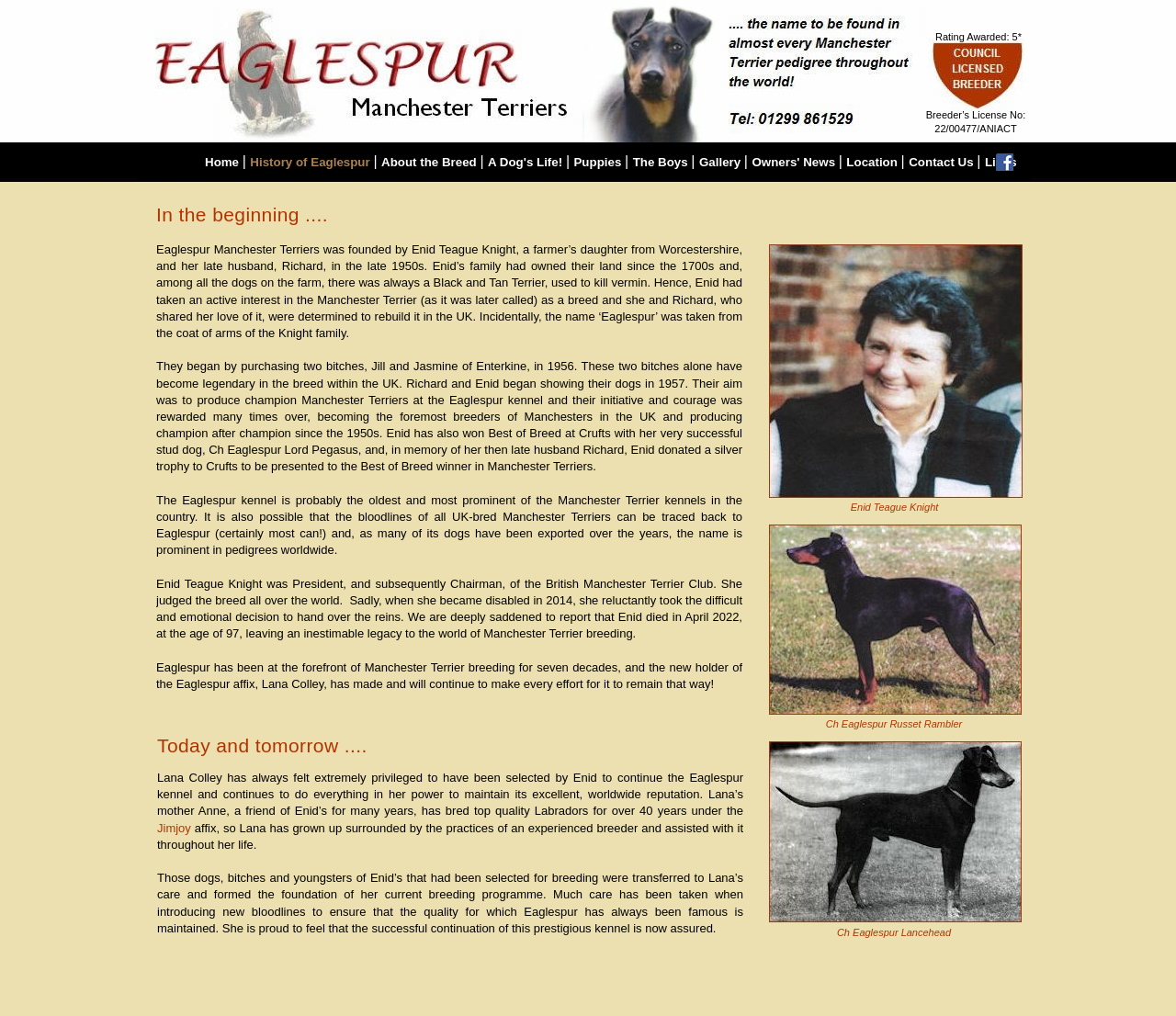Respond to the question below with a single word or phrase:
What is the name of the Labrador breeding affix mentioned on the webpage?

Jimjoy